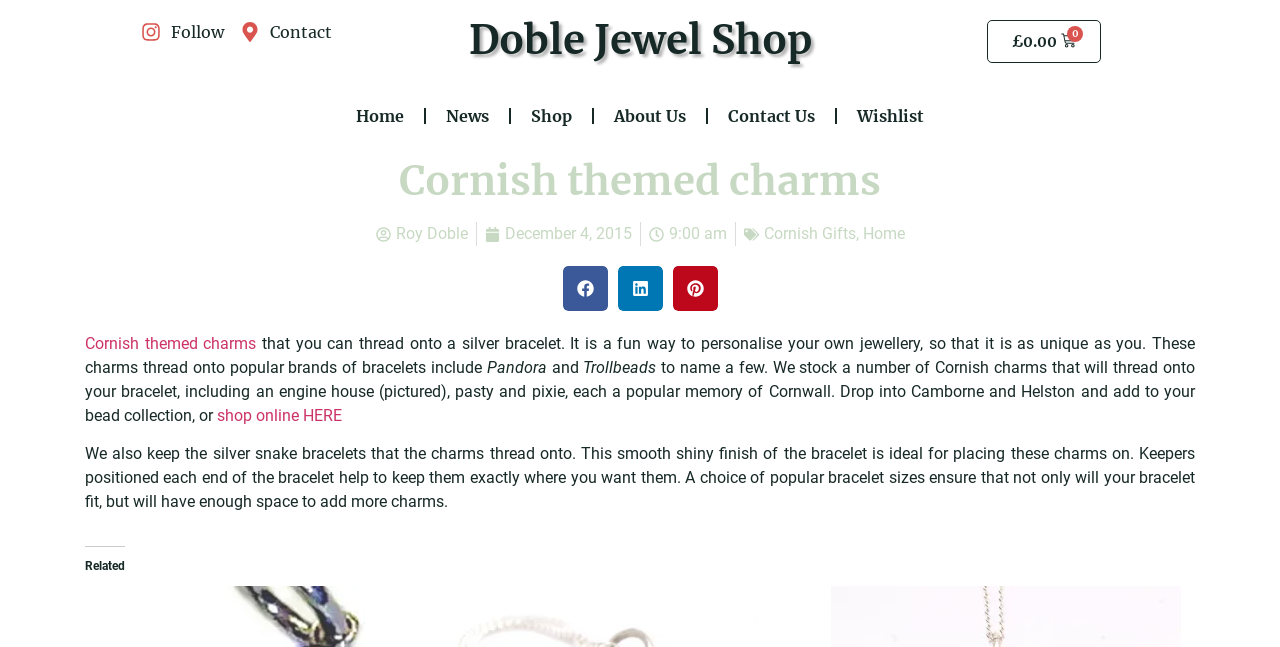What type of charms are being sold?
Please provide a full and detailed response to the question.

I found the answer by reading the heading element with the text 'Cornish themed charms' which is located below the shop name, indicating that the webpage is selling charms with a Cornish theme.